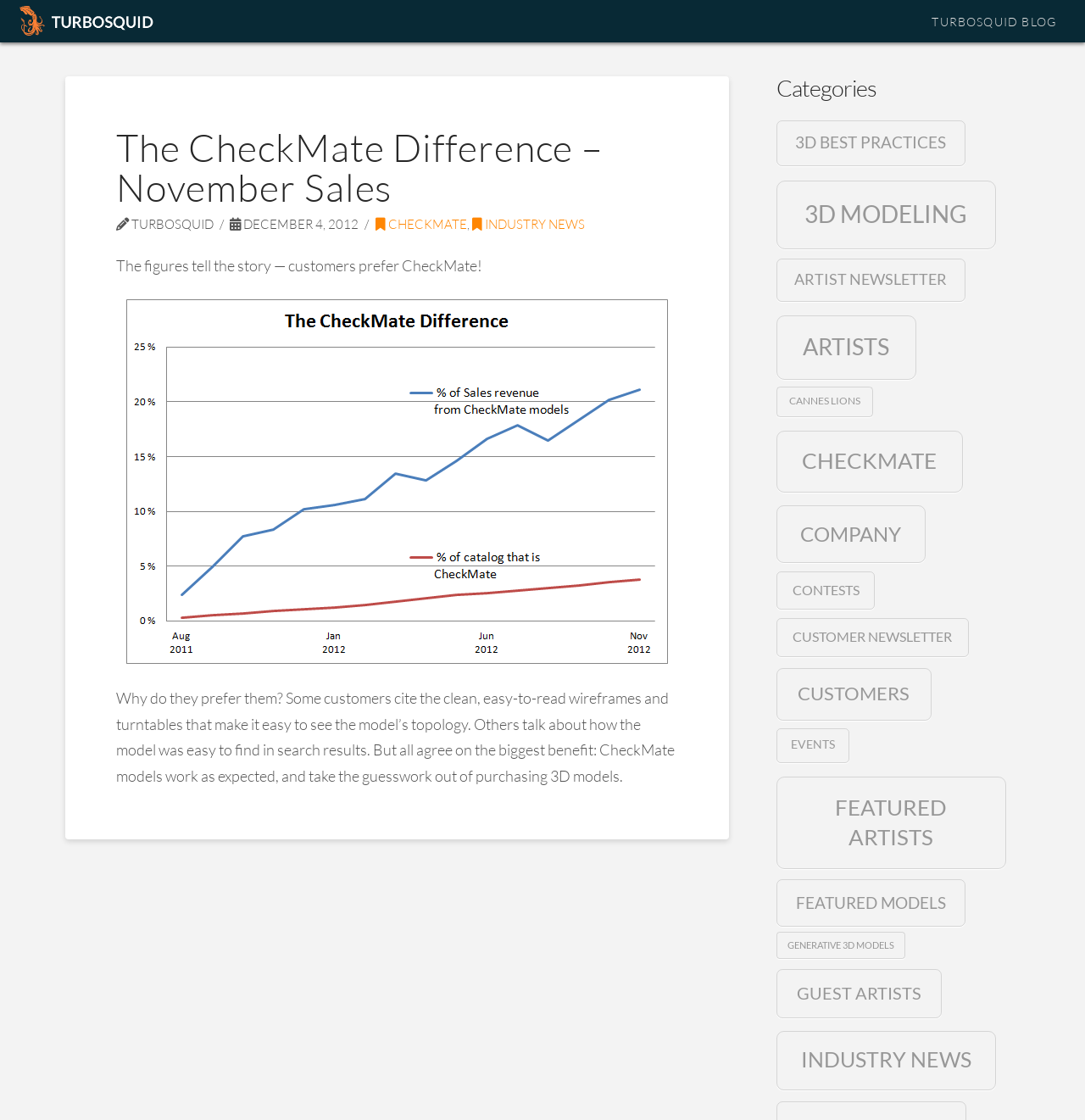Give a one-word or short phrase answer to this question: 
How many categories are listed on the webpage?

14